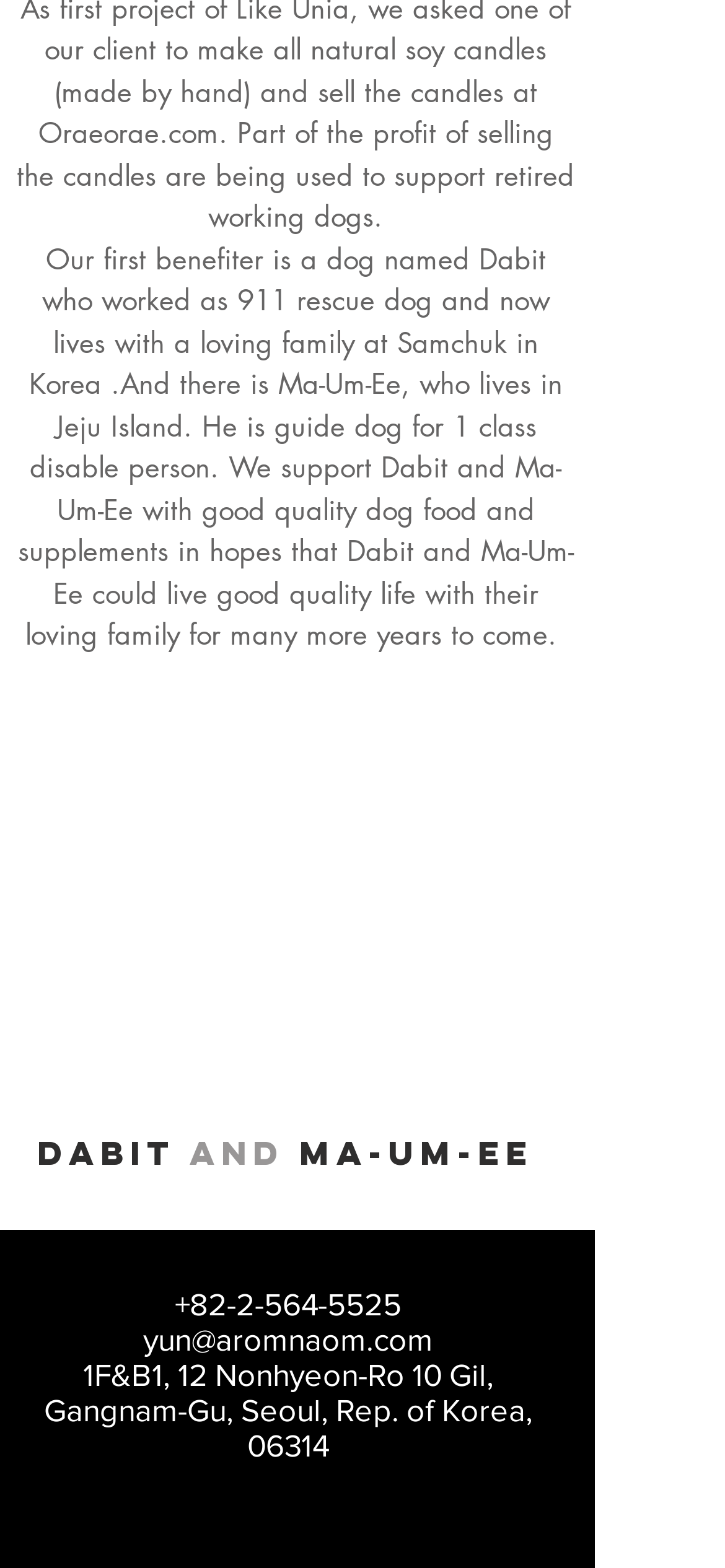What is the location of the organization?
Please utilize the information in the image to give a detailed response to the question.

The answer can be found in the StaticText element with the text '1F&B1, 12 Nonhyeon-Ro 10 Gil, Gangnam-Gu, Seoul, Rep. of Korea, 06314' which provides the full address of the organization.